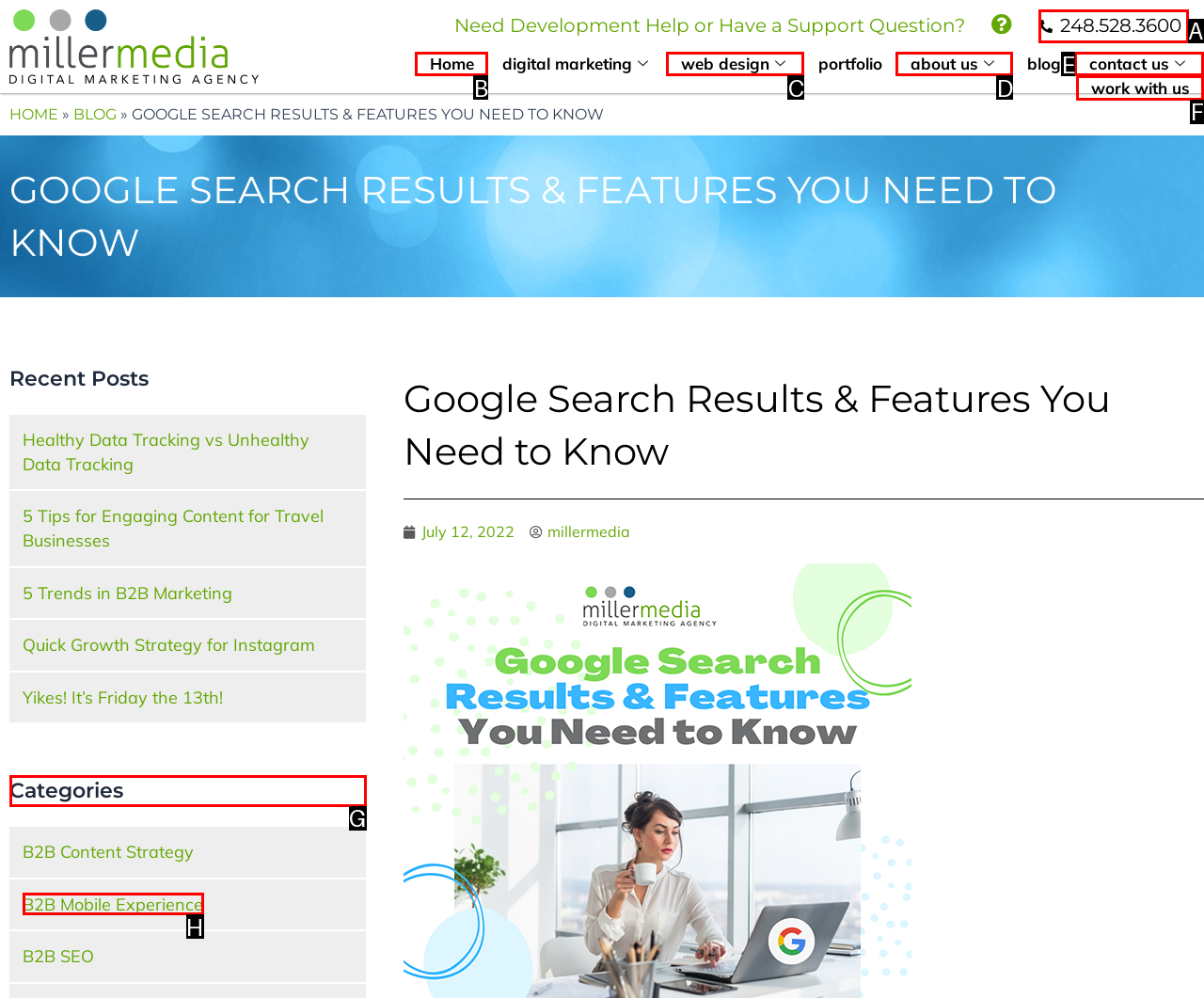Identify the correct UI element to click to follow this instruction: View the 'Categories' section
Respond with the letter of the appropriate choice from the displayed options.

G